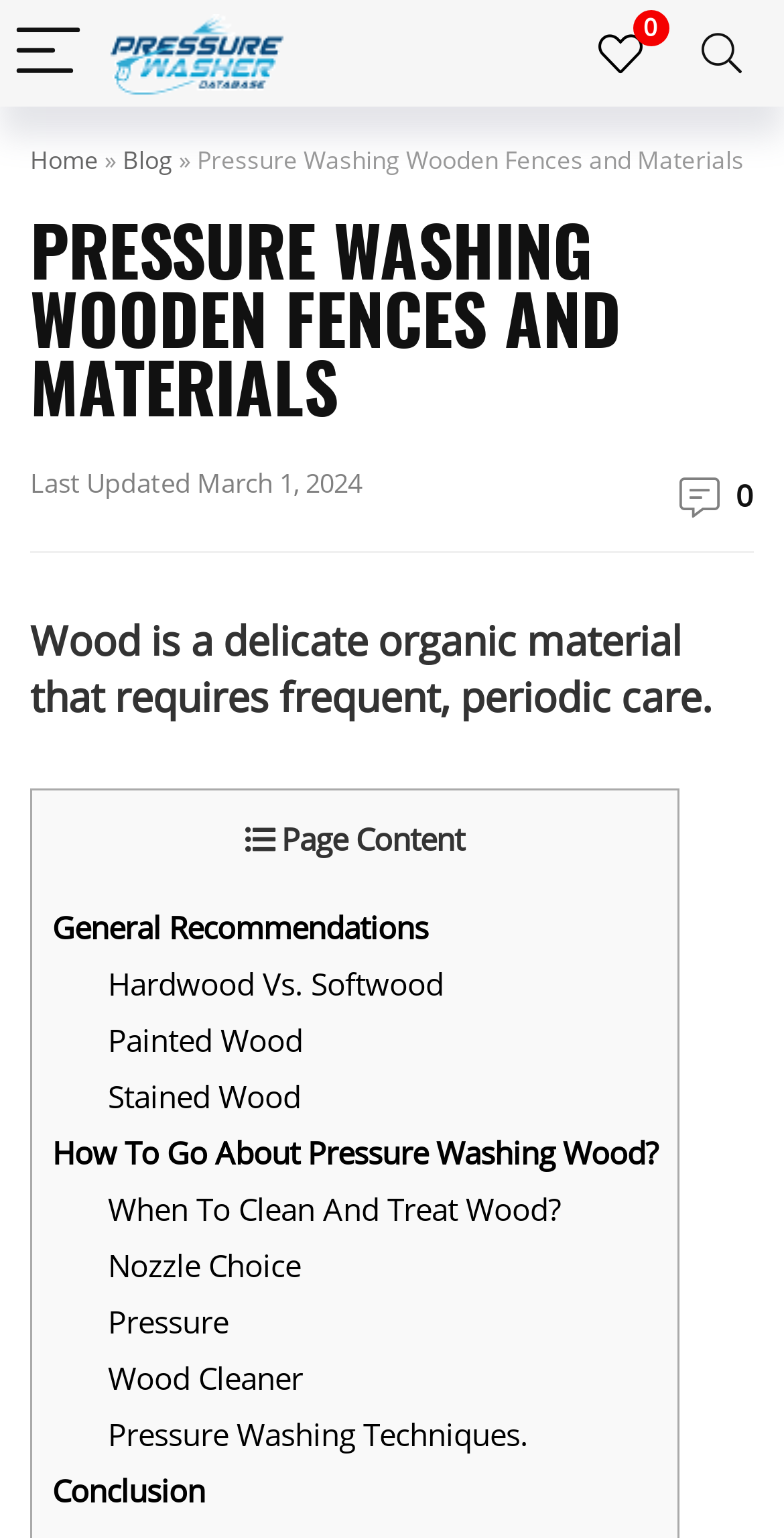Determine the bounding box coordinates of the section I need to click to execute the following instruction: "Click the 'Map and Directions' link". Provide the coordinates as four float numbers between 0 and 1, i.e., [left, top, right, bottom].

None